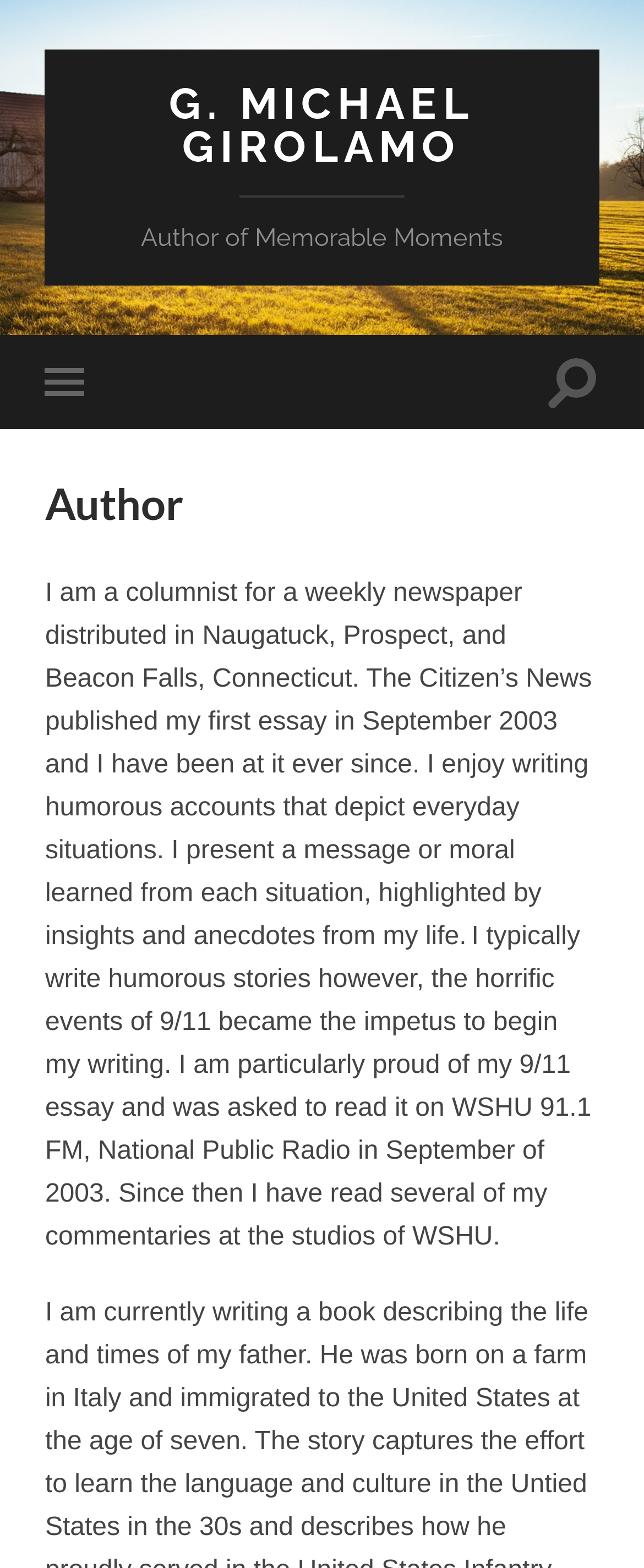Provide the bounding box coordinates for the UI element described in this sentence: "parent_node: Log In". The coordinates should be four float values between 0 and 1, i.e., [left, top, right, bottom].

None